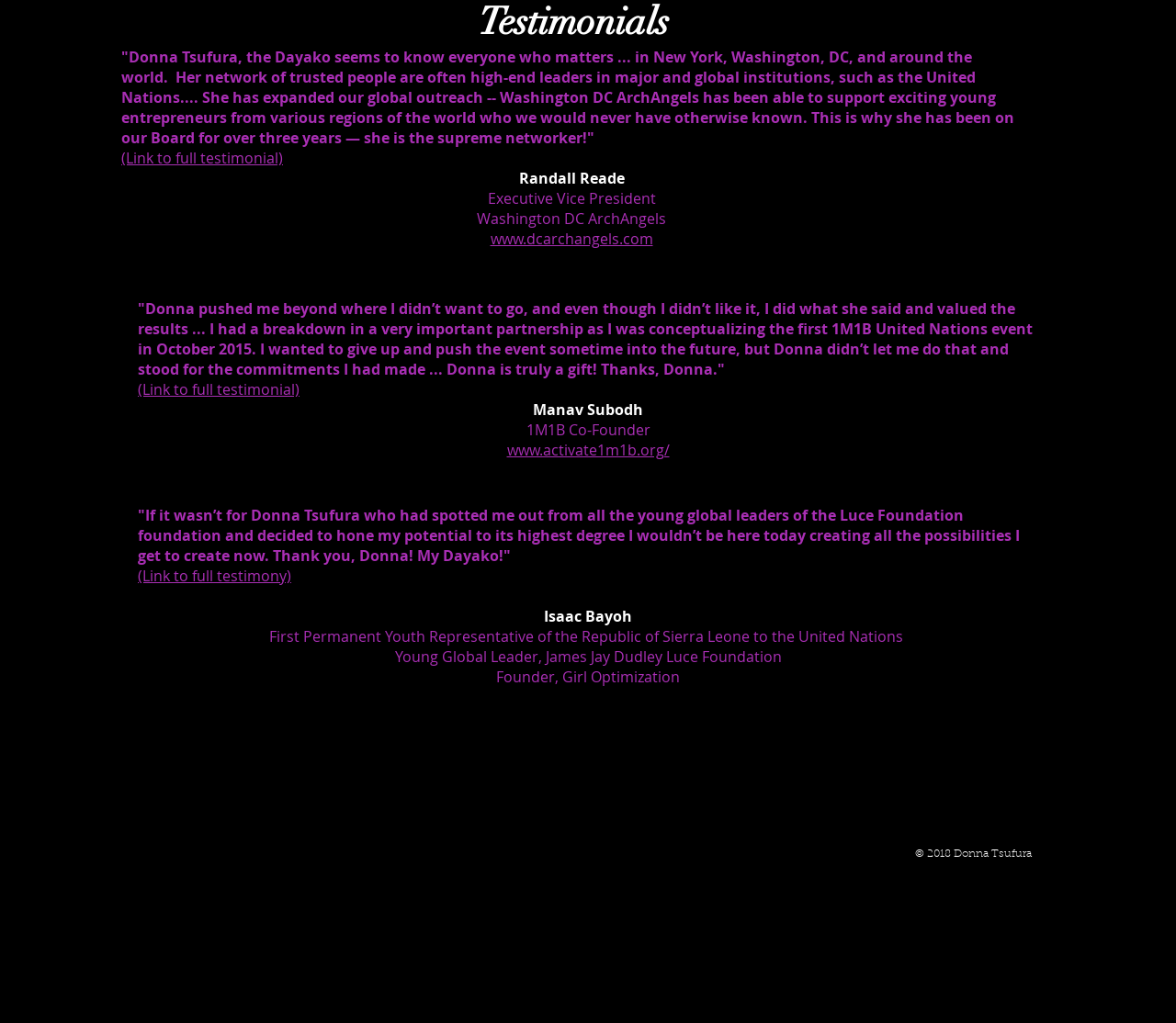Please answer the following question using a single word or phrase: 
What is the name of the person mentioned in the first testimonial?

Donna Tsufura